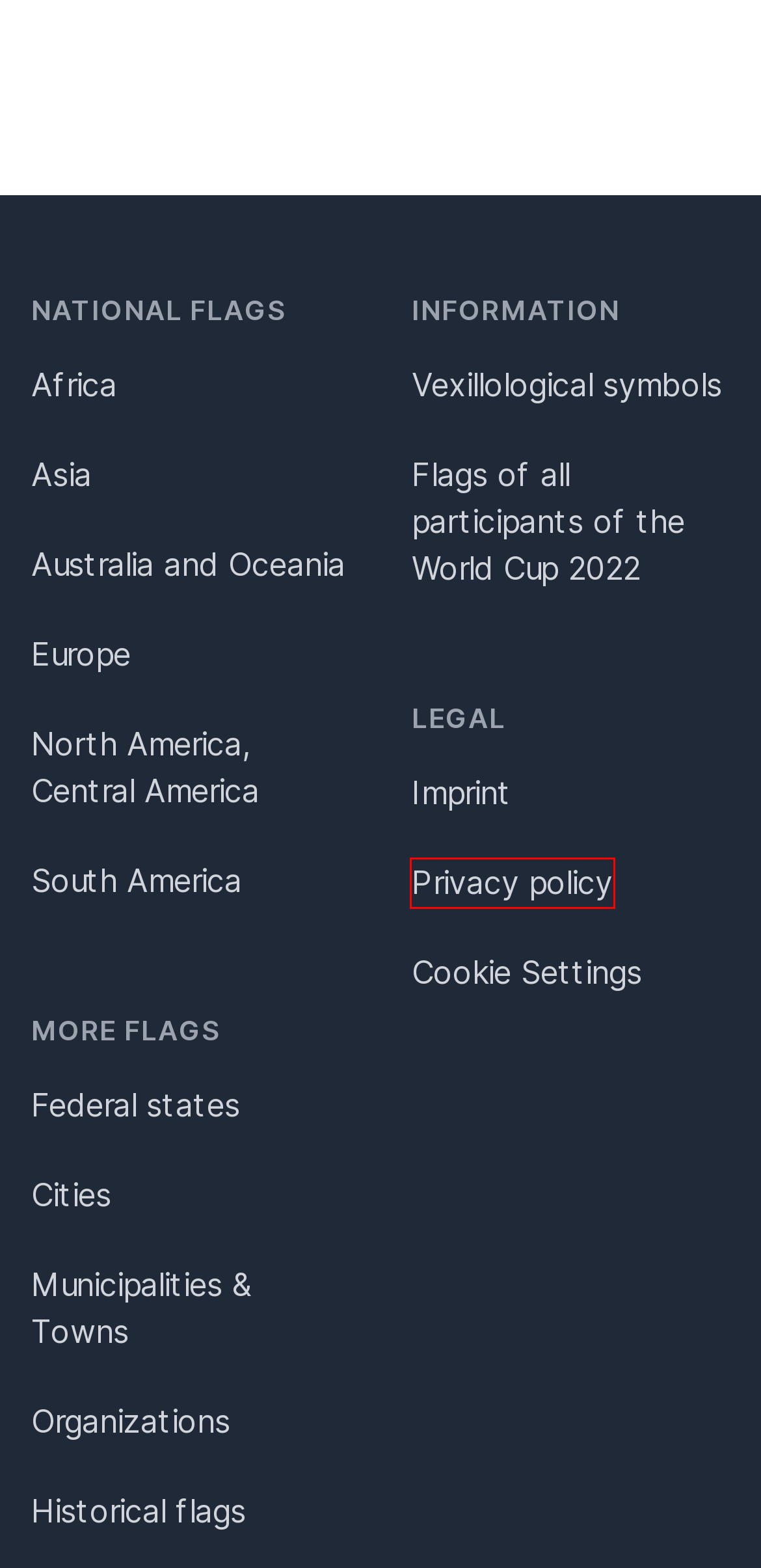Look at the screenshot of a webpage that includes a red bounding box around a UI element. Select the most appropriate webpage description that matches the page seen after clicking the highlighted element. Here are the candidates:
A. Vexillological symbols
B. Organization flags, NGO flags, flag
C. Imprint
D. Flags of federal states, regions and cantons, state flags
E. National flags of the world, all country flags
F. Privacy policy
G. historical flags from all over the world, historical flags
H. Flags of cities, city flags, city flag

F